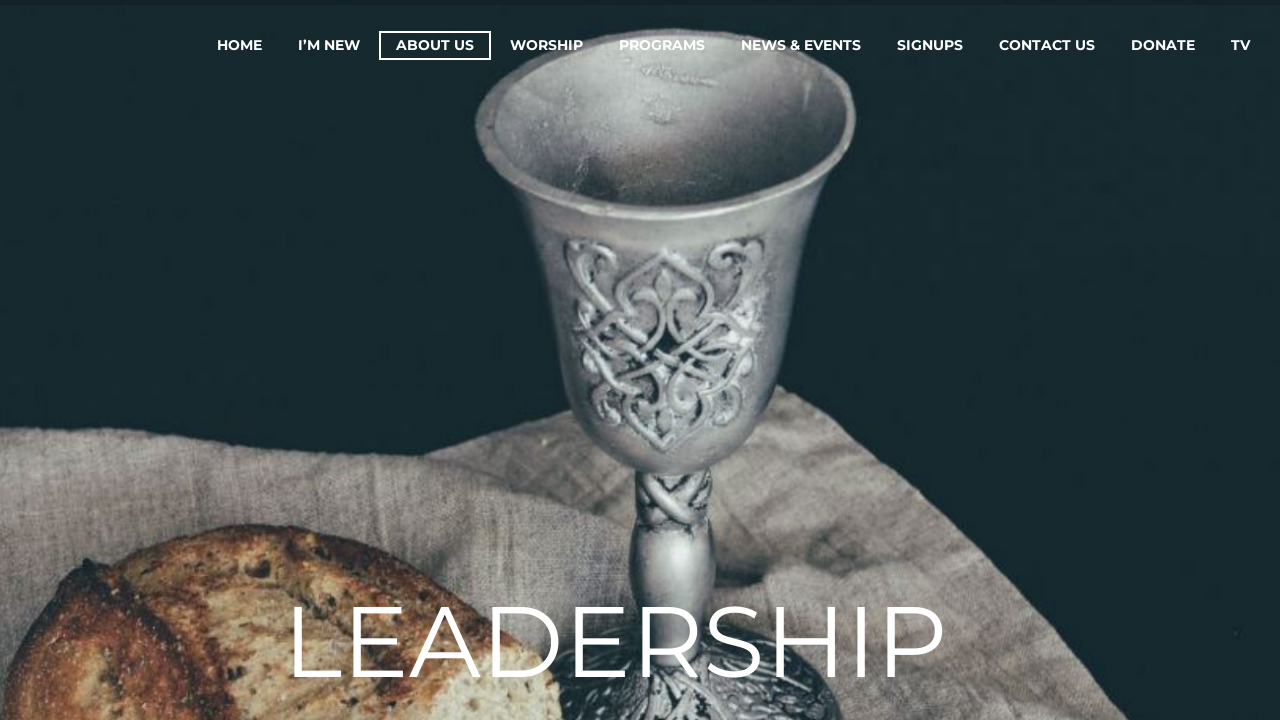Show the bounding box coordinates for the HTML element as described: "News & Events".

[0.567, 0.046, 0.684, 0.081]